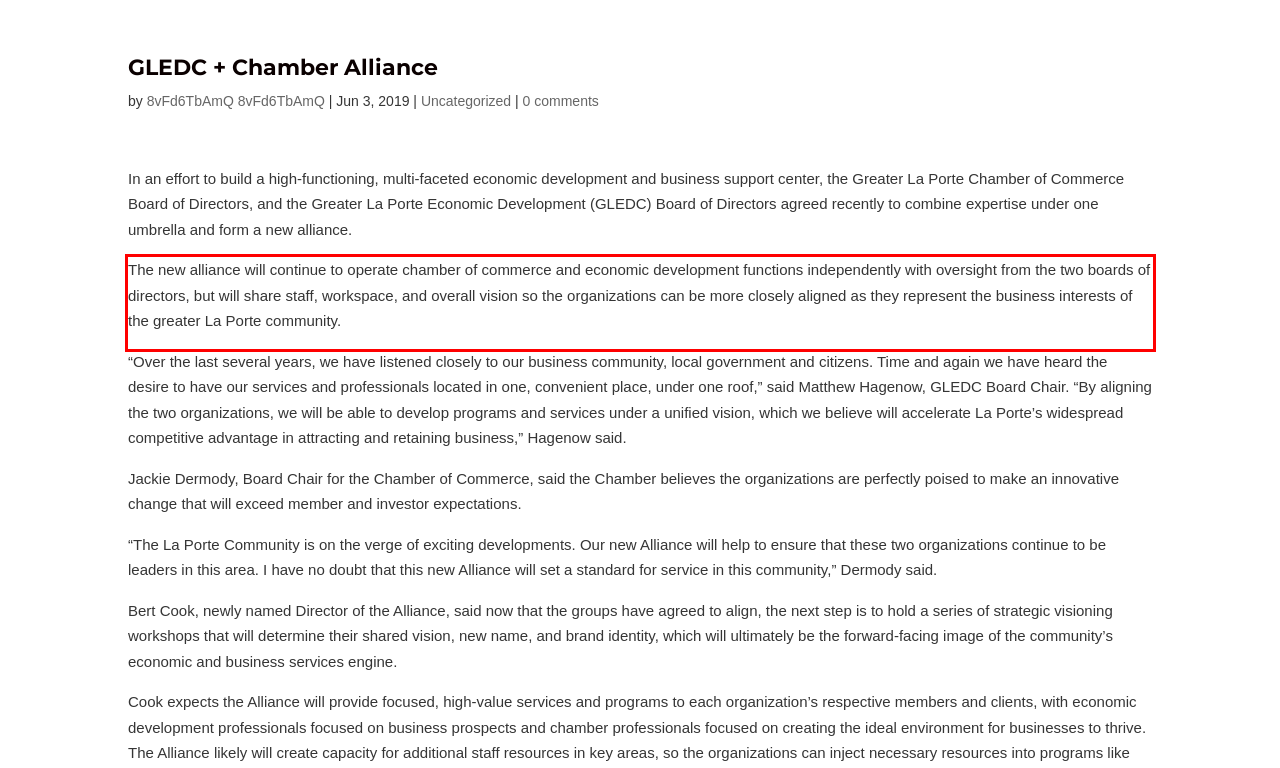Using the provided screenshot of a webpage, recognize the text inside the red rectangle bounding box by performing OCR.

The new alliance will continue to operate chamber of commerce and economic development functions independently with oversight from the two boards of directors, but will share staff, workspace, and overall vision so the organizations can be more closely aligned as they represent the business interests of the greater La Porte community.